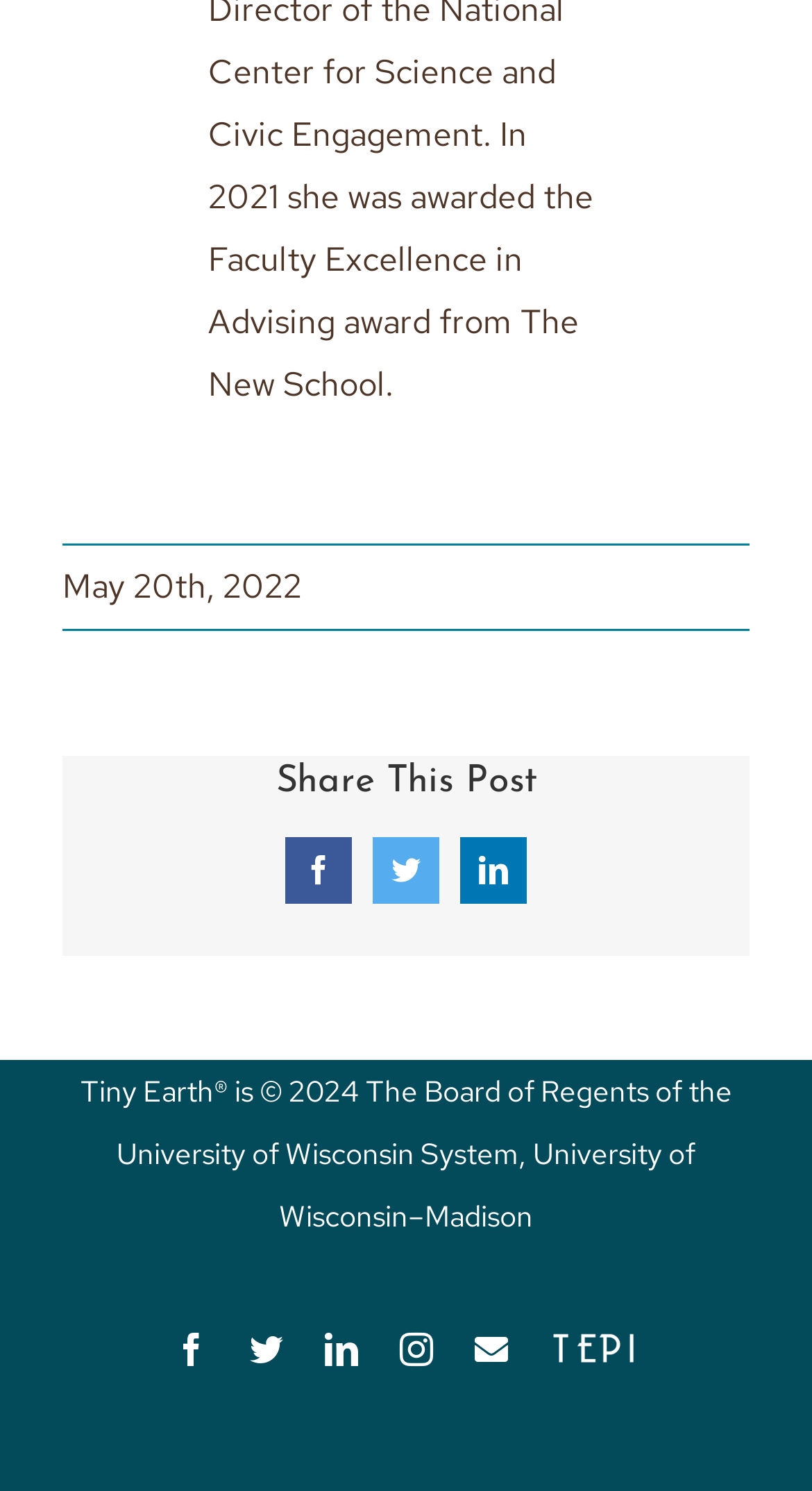Determine the bounding box for the UI element as described: "Twitter". The coordinates should be represented as four float numbers between 0 and 1, formatted as [left, top, right, bottom].

[0.459, 0.561, 0.541, 0.606]